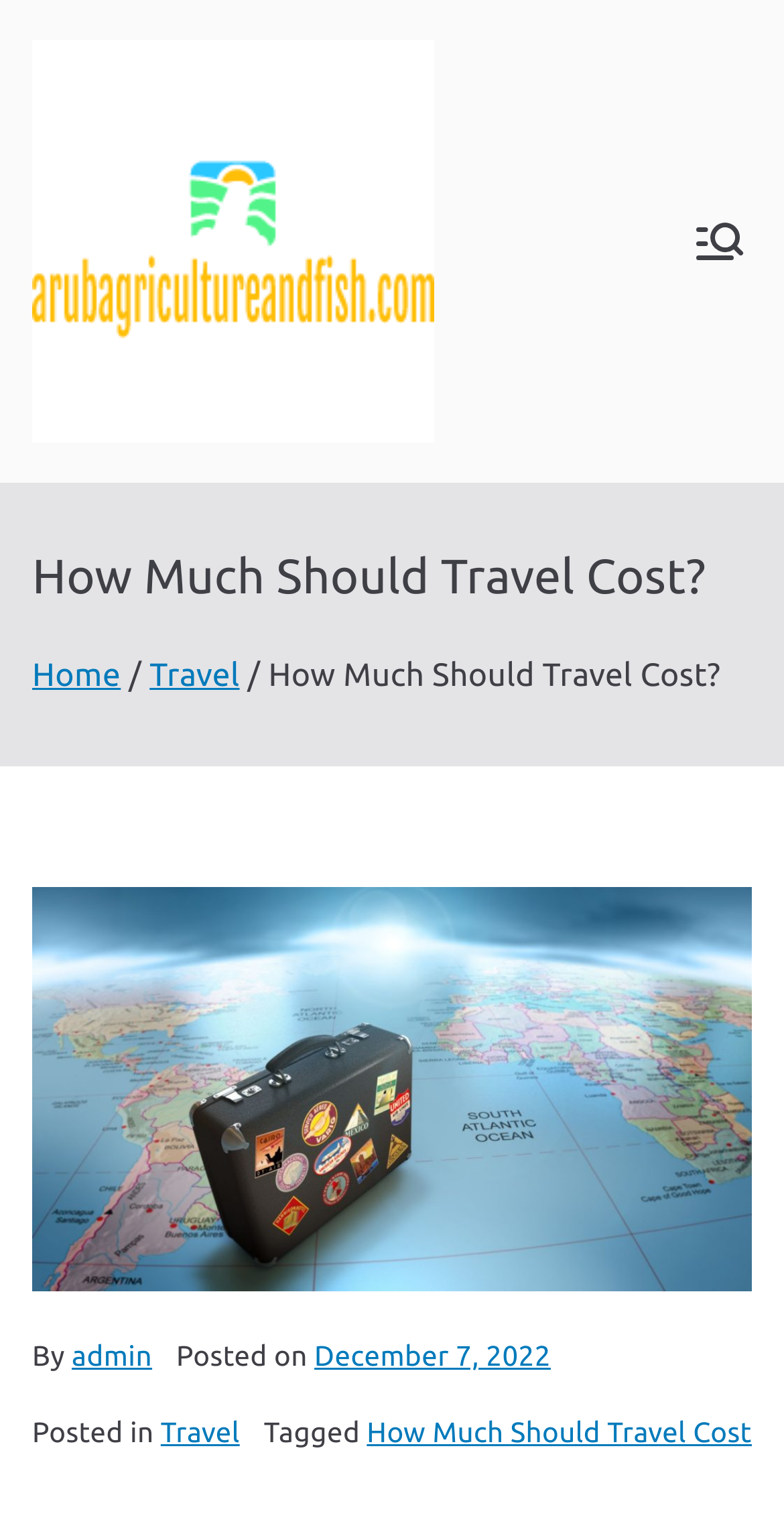Provide a brief response to the question below using a single word or phrase: 
Who is the author of the article?

admin